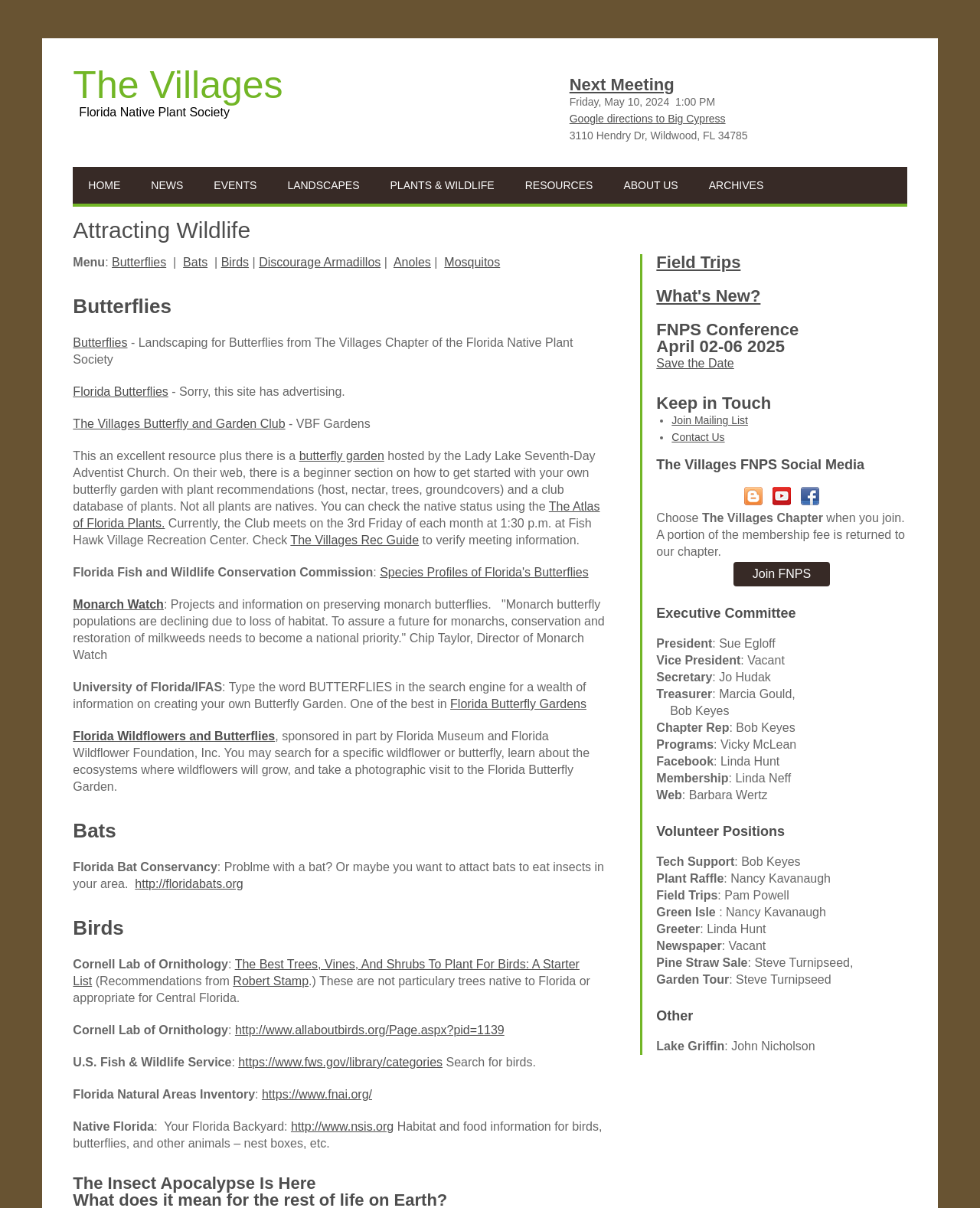Locate the bounding box coordinates of the clickable element to fulfill the following instruction: "Click on the 'Butterflies' link". Provide the coordinates as four float numbers between 0 and 1 in the format [left, top, right, bottom].

[0.114, 0.212, 0.17, 0.222]